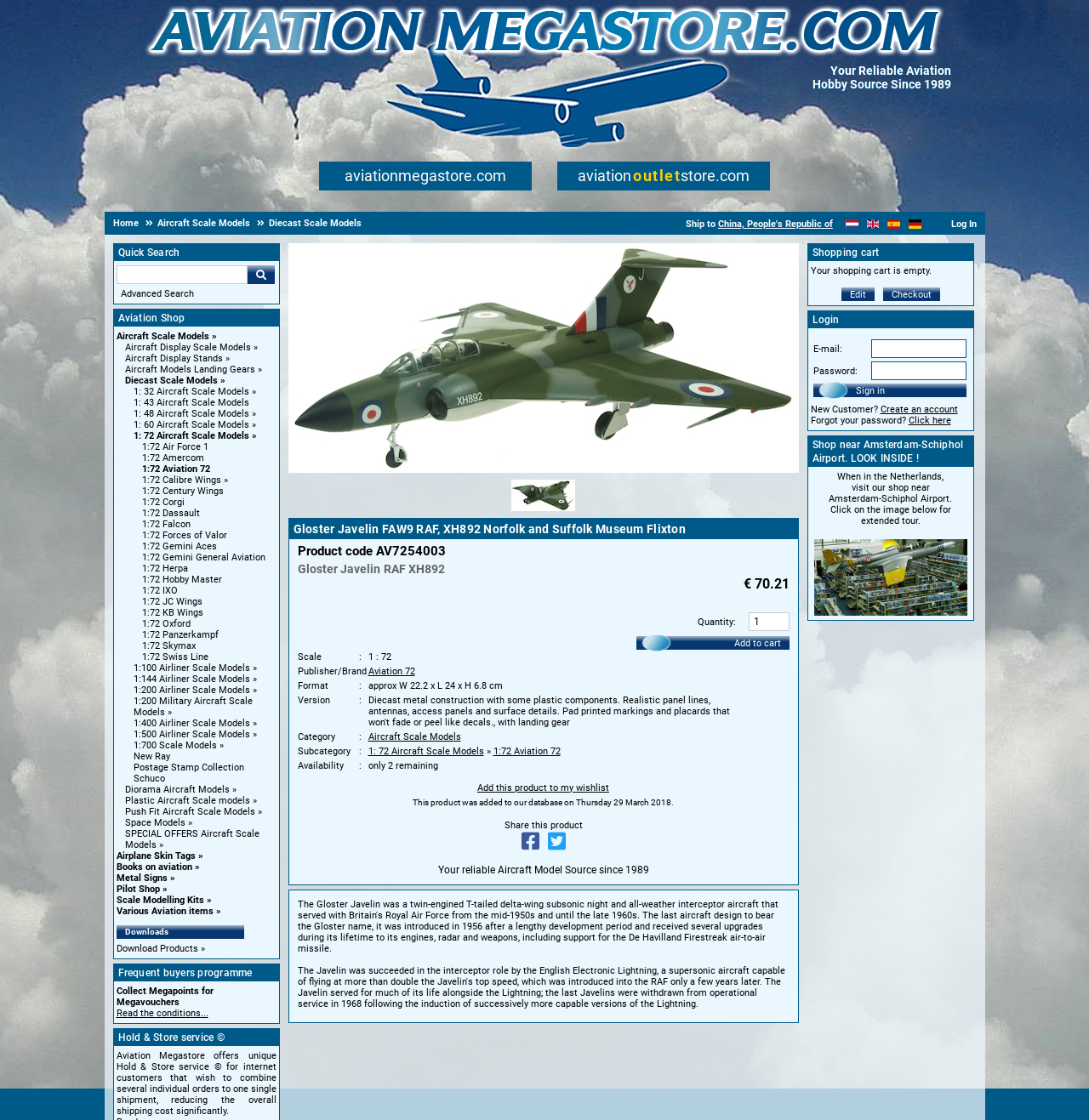Please find and generate the text of the main header of the webpage.

Gloster Javelin FAW9 RAF, XH892 Norfolk and Suffolk Museum Flixton